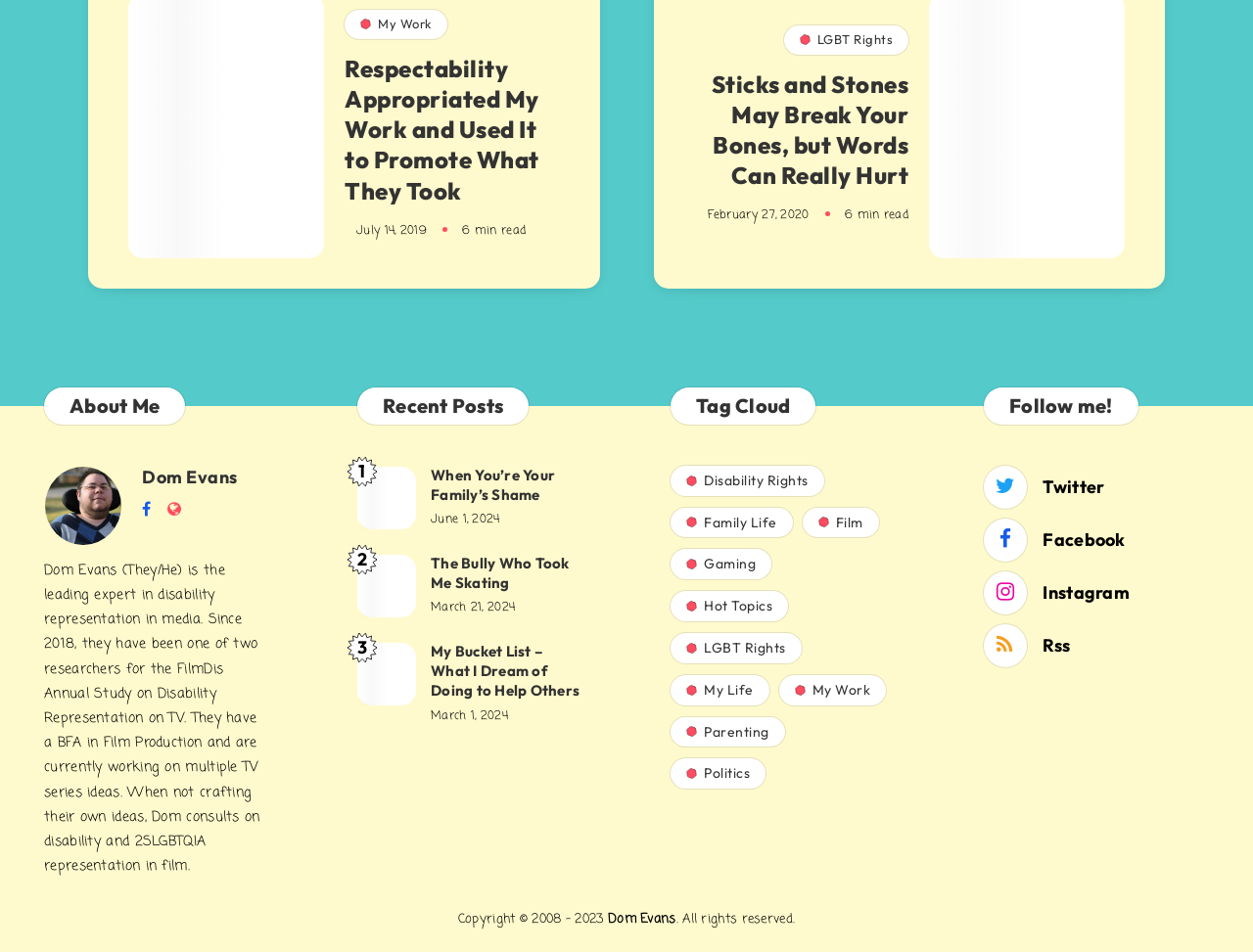Identify the bounding box coordinates of the section that should be clicked to achieve the task described: "Click on 'My Work'".

[0.275, 0.011, 0.357, 0.041]